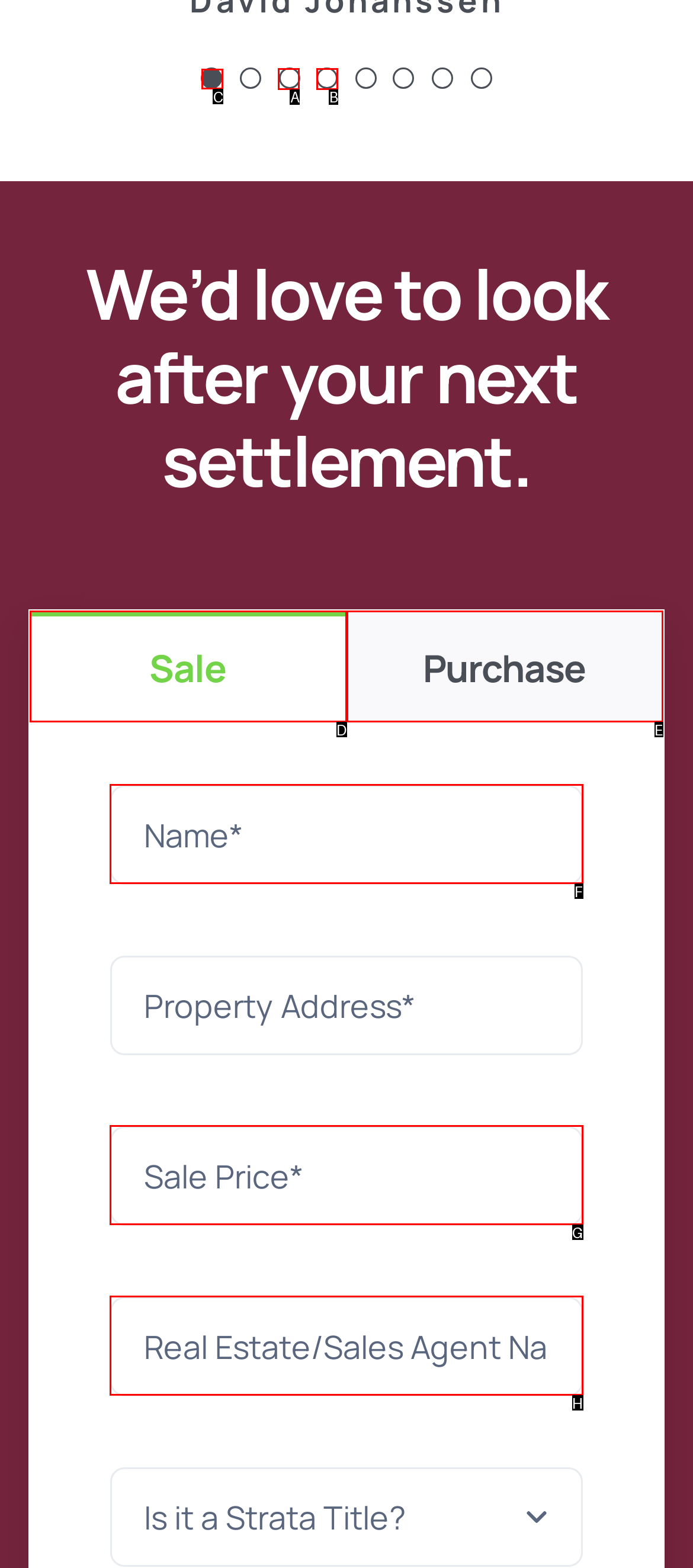Decide which letter you need to select to fulfill the task: Click on the 'Testimonial Pagination' link
Answer with the letter that matches the correct option directly.

C